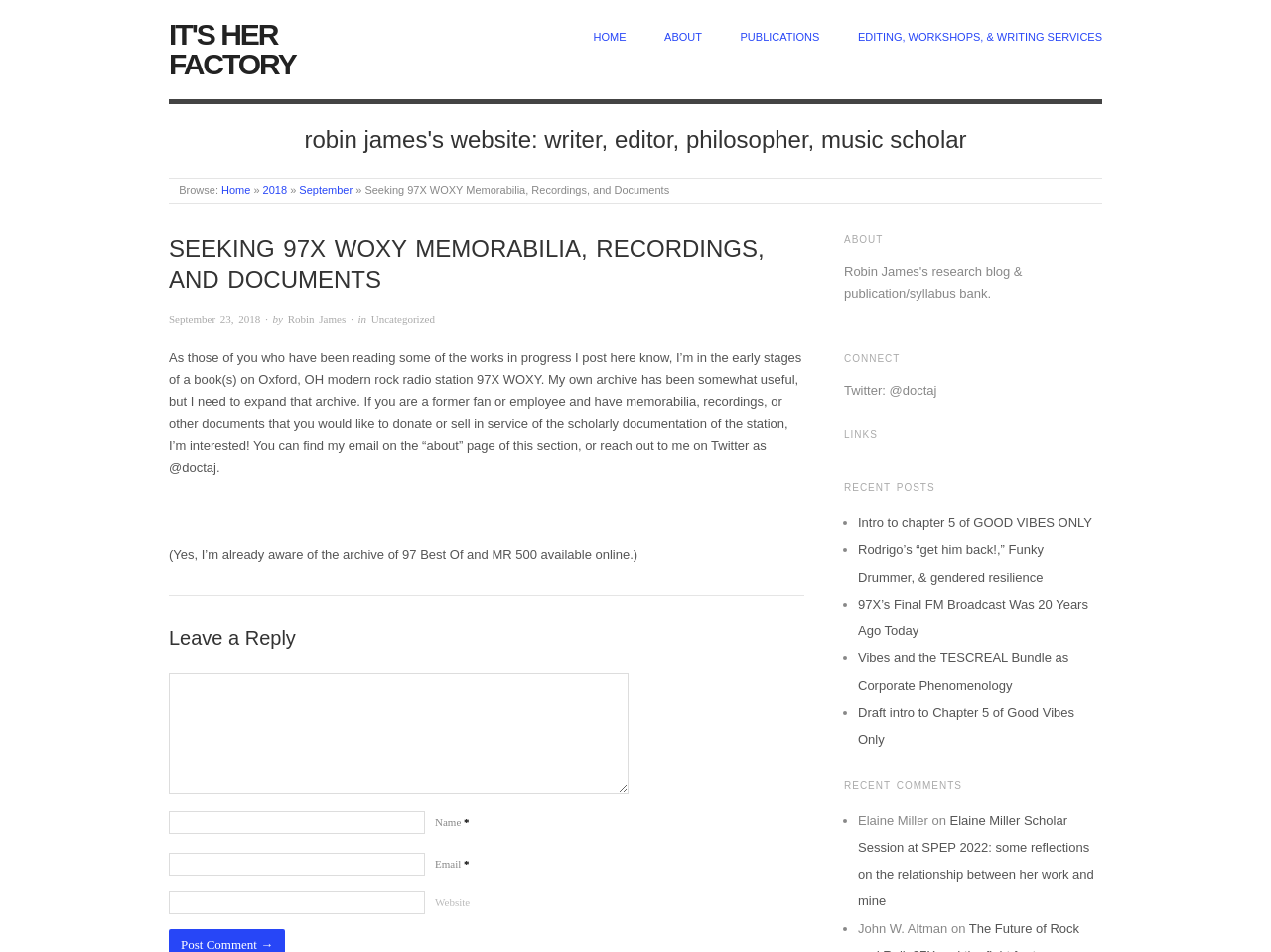Give the bounding box coordinates for this UI element: "Robin James". The coordinates should be four float numbers between 0 and 1, arranged as [left, top, right, bottom].

[0.226, 0.329, 0.272, 0.341]